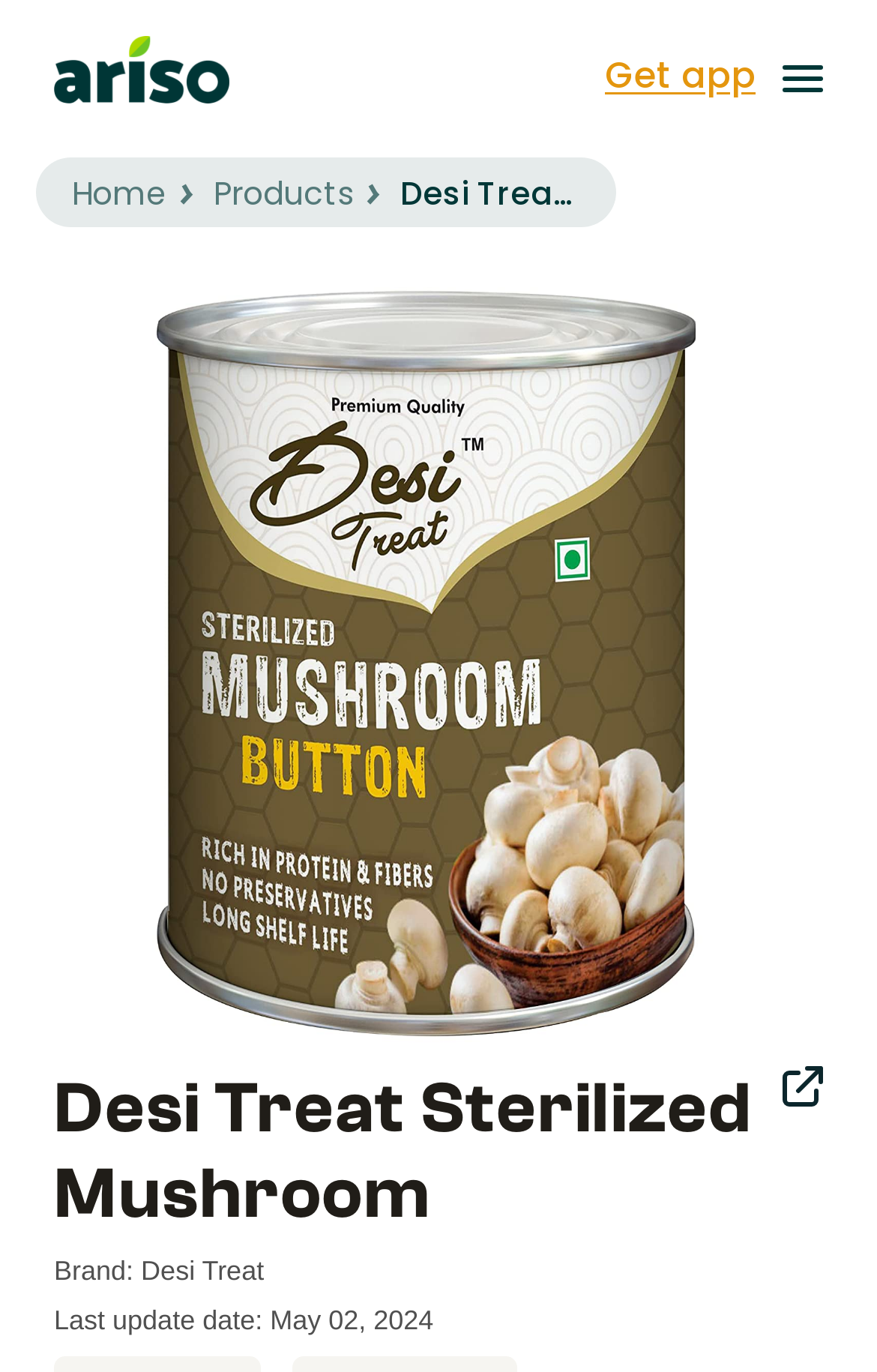Give a one-word or short phrase answer to the question: 
What is the category of the product?

Canned and Jarred Food